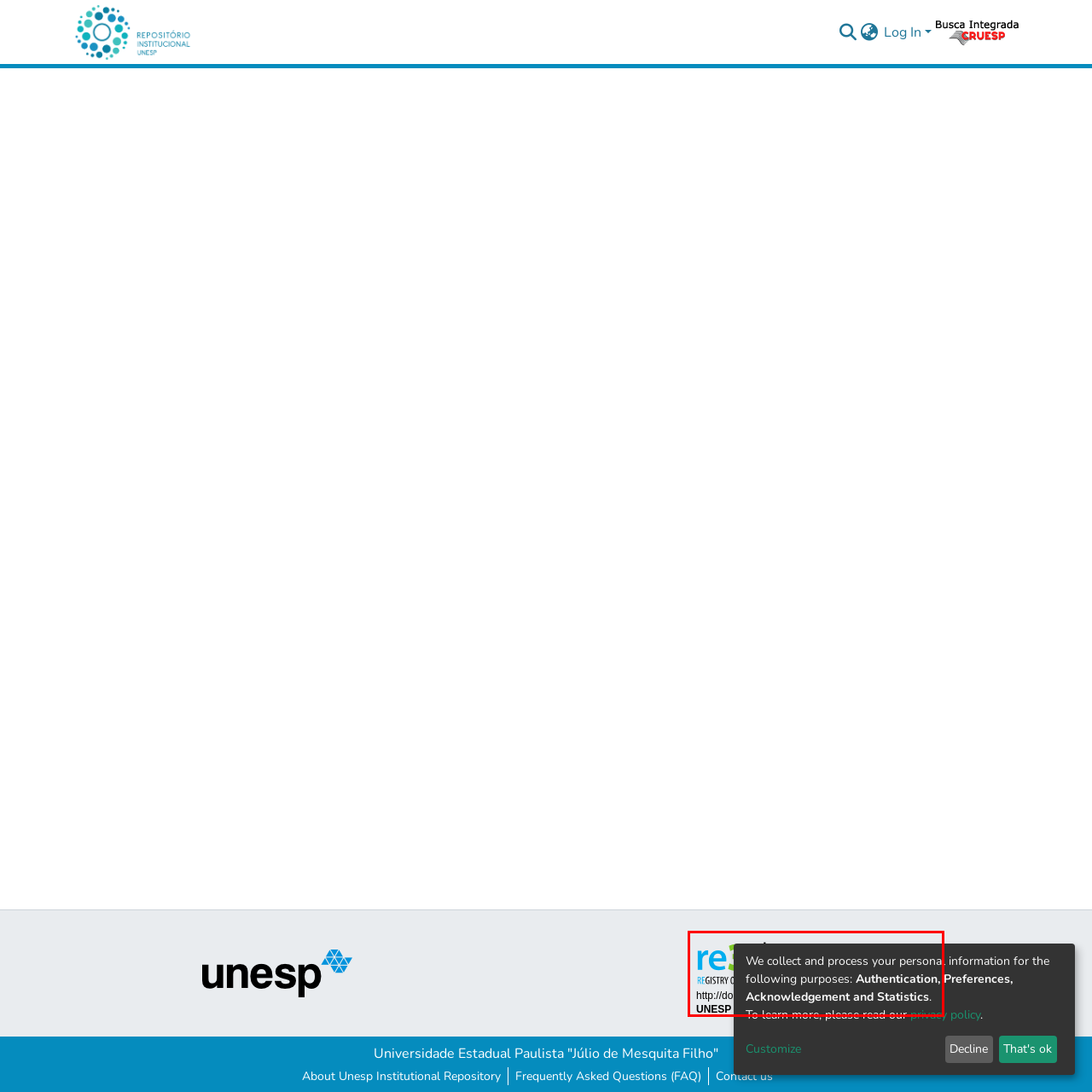Elaborate on the scene depicted within the red bounding box in the image.

The image displays a portion of a webpage focused on the collection and processing of personal information. Prominently featuring a statement, it conveys that the data is collected for several purposes, including authentication, preferences, acknowledgment, and statistics. Beneath this statement, there is an invitation to read the privacy policy for more detailed information. The background of the message is dark, ensuring that the text is easily readable against the layout of the webpage. The design emphasizes transparency and user awareness regarding personal data usage, aligning with best practices for online privacy.